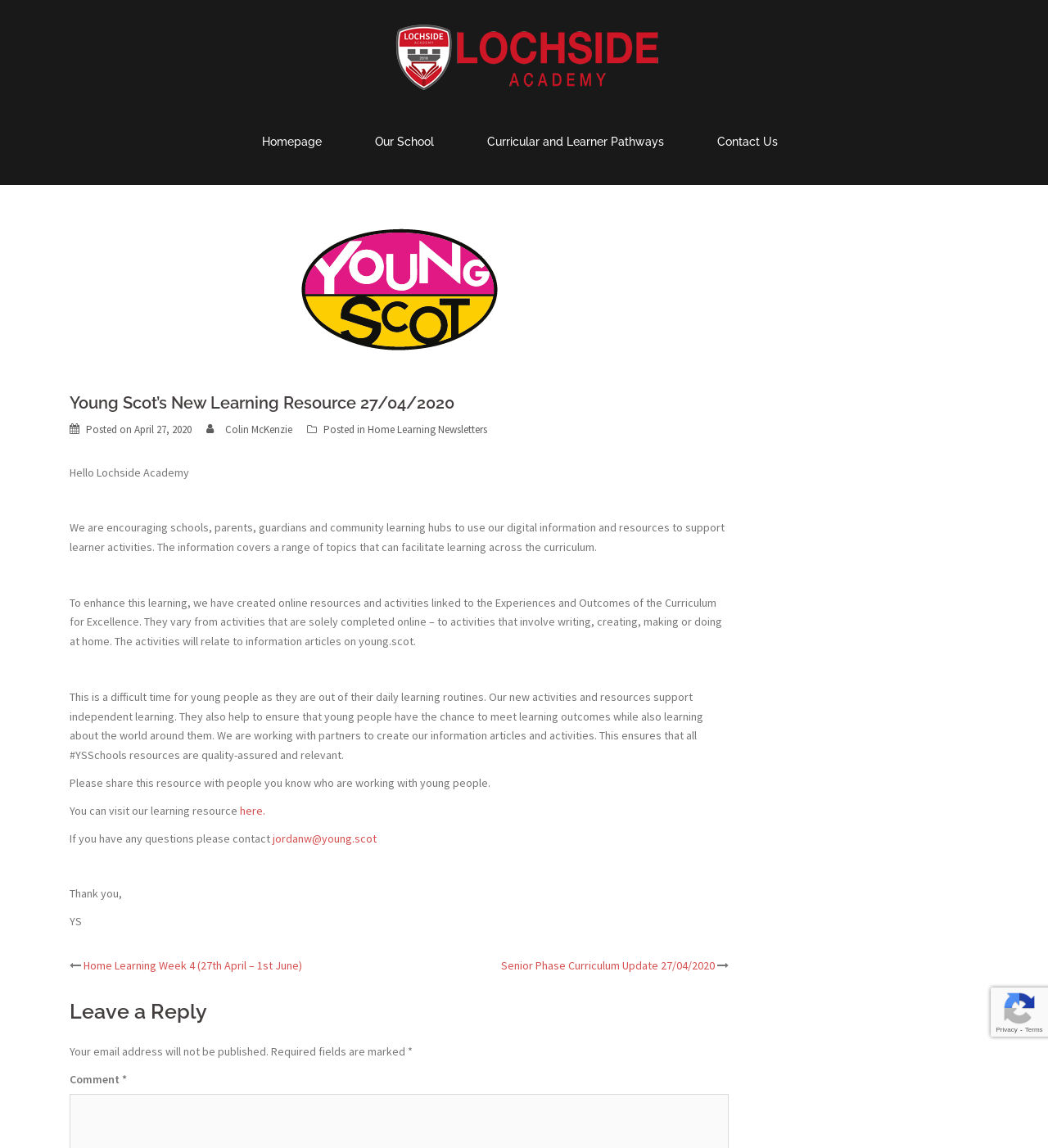Create an in-depth description of the webpage, covering main sections.

The webpage is about Young Scot's new learning resource, launched on April 27, 2020. At the top, there are five links: "", "Homepage", "Our School", "Curricular and Learner Pathways", and "Contact Us", aligned horizontally. 

Below these links, there is an article section that takes up most of the page. The article's title, "Young Scot’s New Learning Resource 27/04/2020", is displayed prominently at the top, followed by the posting date and author information. 

The main content of the article is divided into several paragraphs. The first paragraph welcomes readers to Lochside Academy and introduces the purpose of the resource. The following paragraphs explain how the resource can support learner activities, provide online resources and activities linked to the Curriculum for Excellence, and ensure independent learning during a difficult time. 

There are also some calls to action, such as sharing the resource with others and visiting the learning resource page. The contact information for questions is also provided. 

At the bottom of the article, there are three sections: "Post navigation" with two links to other posts, "Leave a Reply" with a comment section, and a note about required fields being marked with an asterisk.